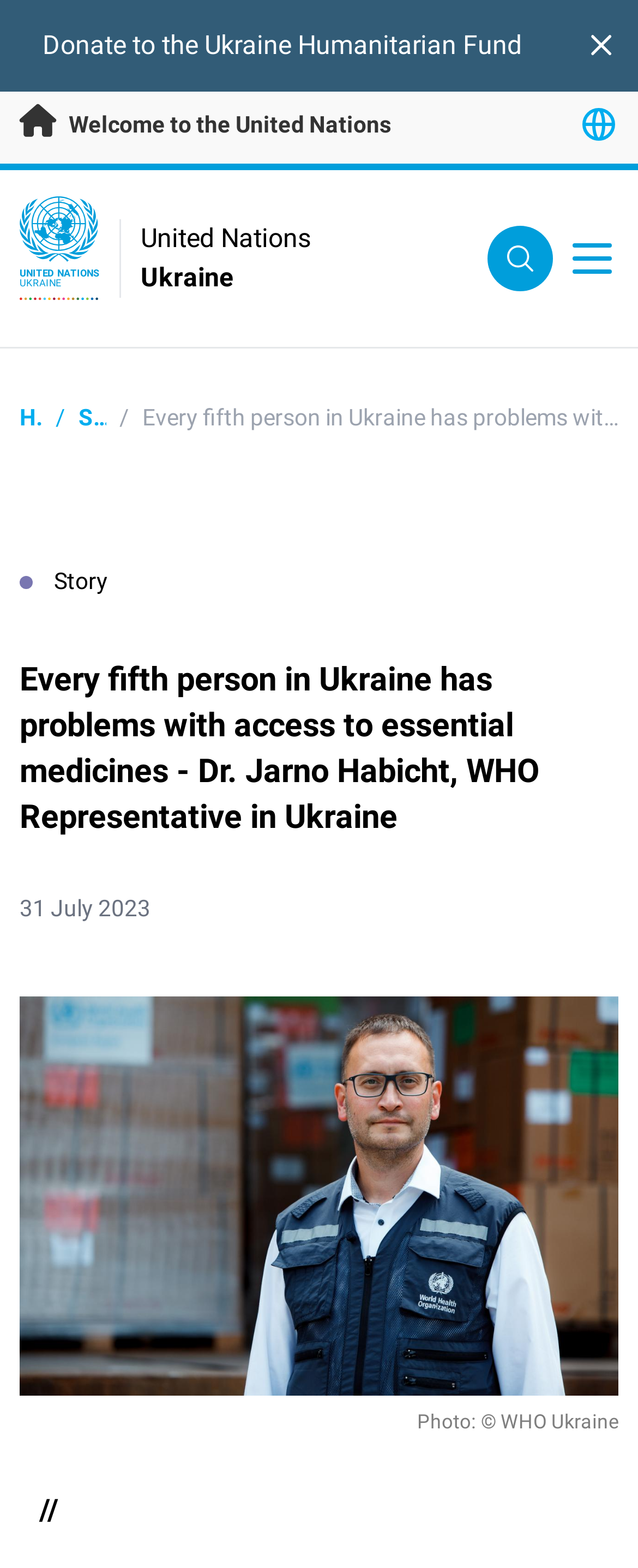Provide an in-depth caption for the webpage.

The webpage appears to be an article from the United Nations in Ukraine, with a focus on a specific story. At the top left, there is a link to "Skip to main content". Next to it, there is a donation call-to-action, with a link to the "Ukraine Humanitarian Fund". On the top right, there is a button to close an alert banner, accompanied by a small image.

Below the alert banner, there is a navigation menu with a link to the UN logo, followed by a link to "UNITED NATIONS UKRAINE". The UN logo is accompanied by a text "United Nations" and "Ukraine". 

On the right side of the navigation menu, there are three buttons with images, likely representing social media links. Below these buttons, there is a breadcrumb navigation menu with links to "Home" and "Stories".

The main content of the page starts with a heading that reads "Every fifth person in Ukraine has problems with access to essential medicines - Dr. Jarno Habicht, WHO Representative in Ukraine". Below the heading, there is a date "31 July 2023". 

The main article is accompanied by a large figure, which takes up most of the page's width. The figure has a caption "Photo: © WHO Ukraine" at the bottom. At the very bottom of the page, there is a small text that reads "//".